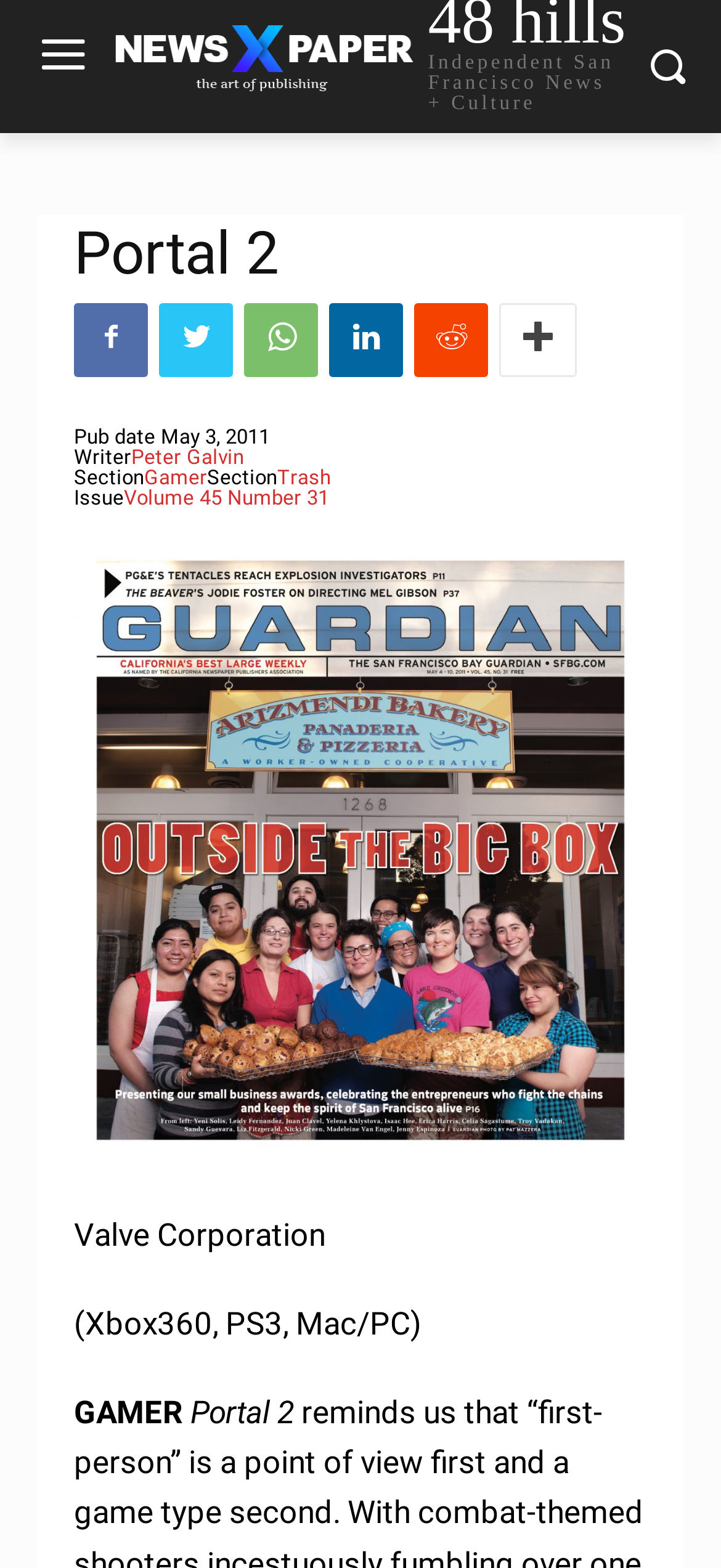Please find the bounding box coordinates in the format (top-left x, top-left y, bottom-right x, bottom-right y) for the given element description. Ensure the coordinates are floating point numbers between 0 and 1. Description: Peter Galvin

[0.182, 0.284, 0.338, 0.299]